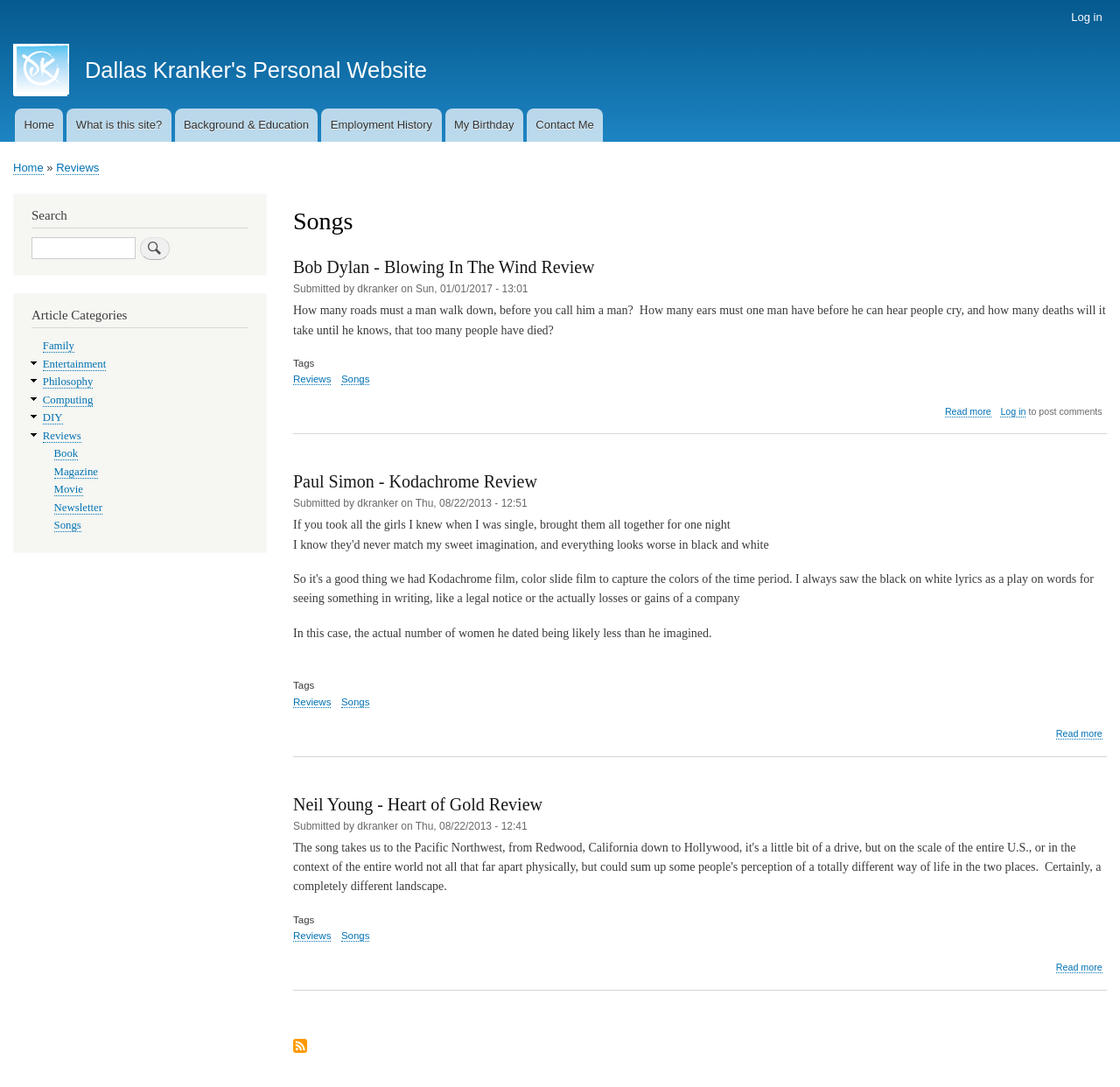What categories are available for articles?
Craft a detailed and extensive response to the question.

In the complementary section, there is a list of categories, including Family, Entertainment, Philosophy, and Computing, which suggests that articles on the webpage can be categorized into these topics.